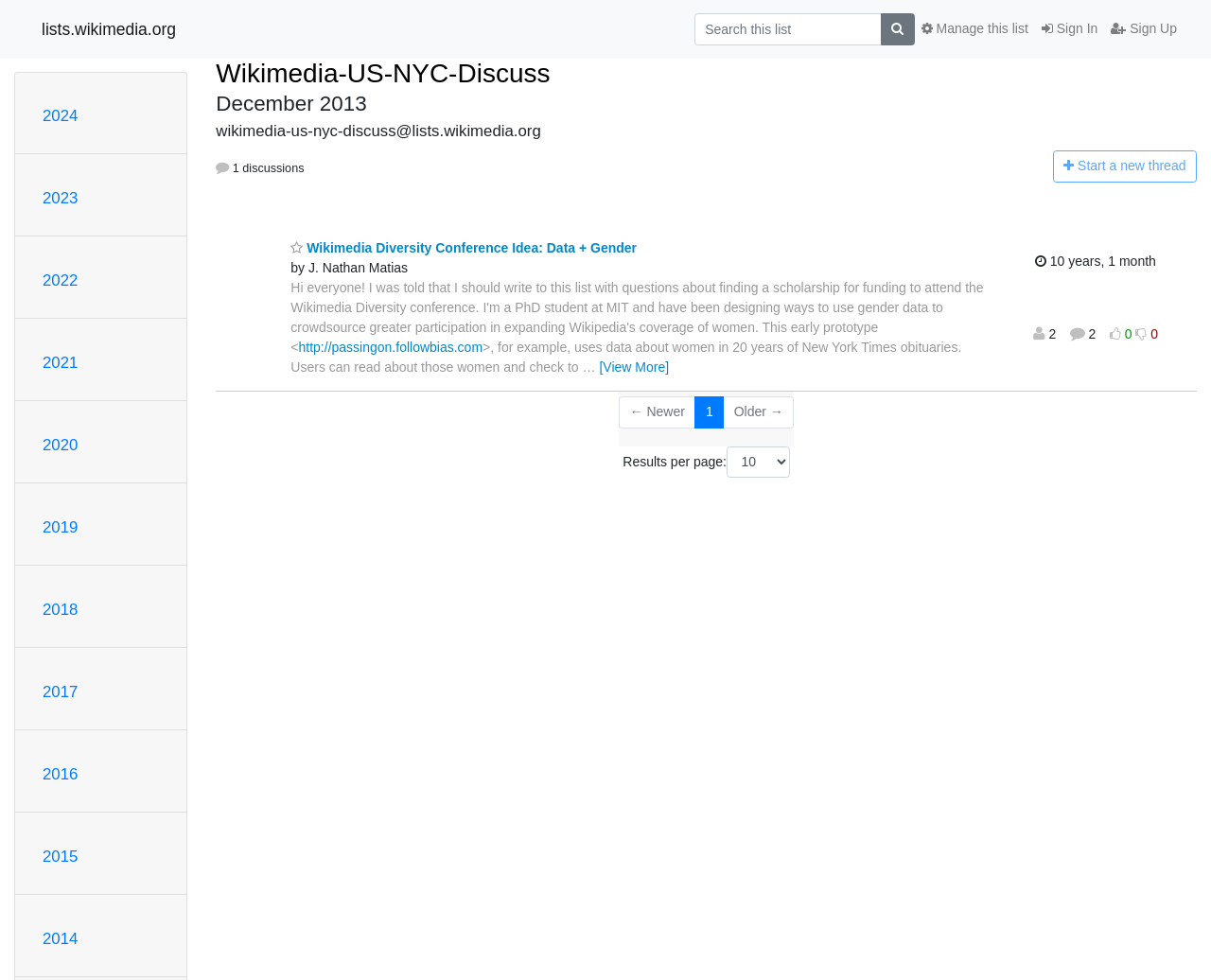Please find the bounding box coordinates of the element that needs to be clicked to perform the following instruction: "Start a new thread". The bounding box coordinates should be four float numbers between 0 and 1, represented as [left, top, right, bottom].

[0.869, 0.154, 0.988, 0.186]